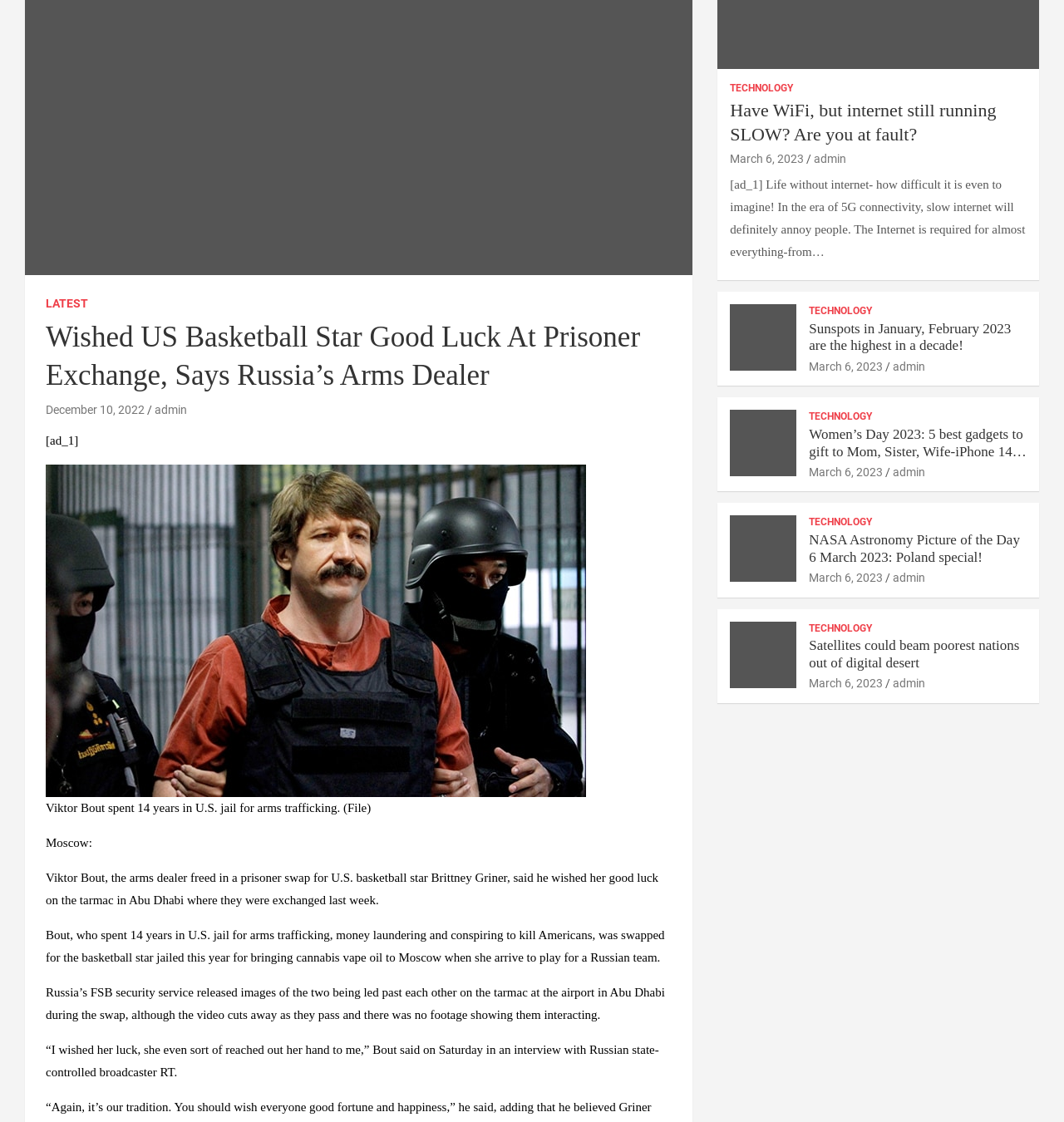Please find the bounding box for the UI element described by: "March 6, 2023".

[0.76, 0.321, 0.83, 0.332]